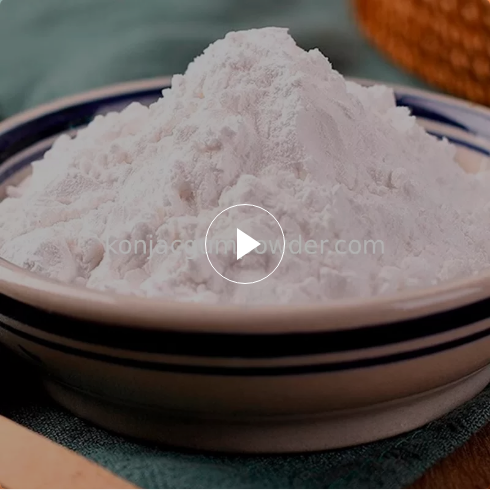What is the shape of the play button in the center of the bowl?
Please provide a detailed answer to the question.

The question asks about the shape of the play button in the center of the bowl. According to the caption, the play button is circular in shape, indicating that this image is part of a video or tutorial.